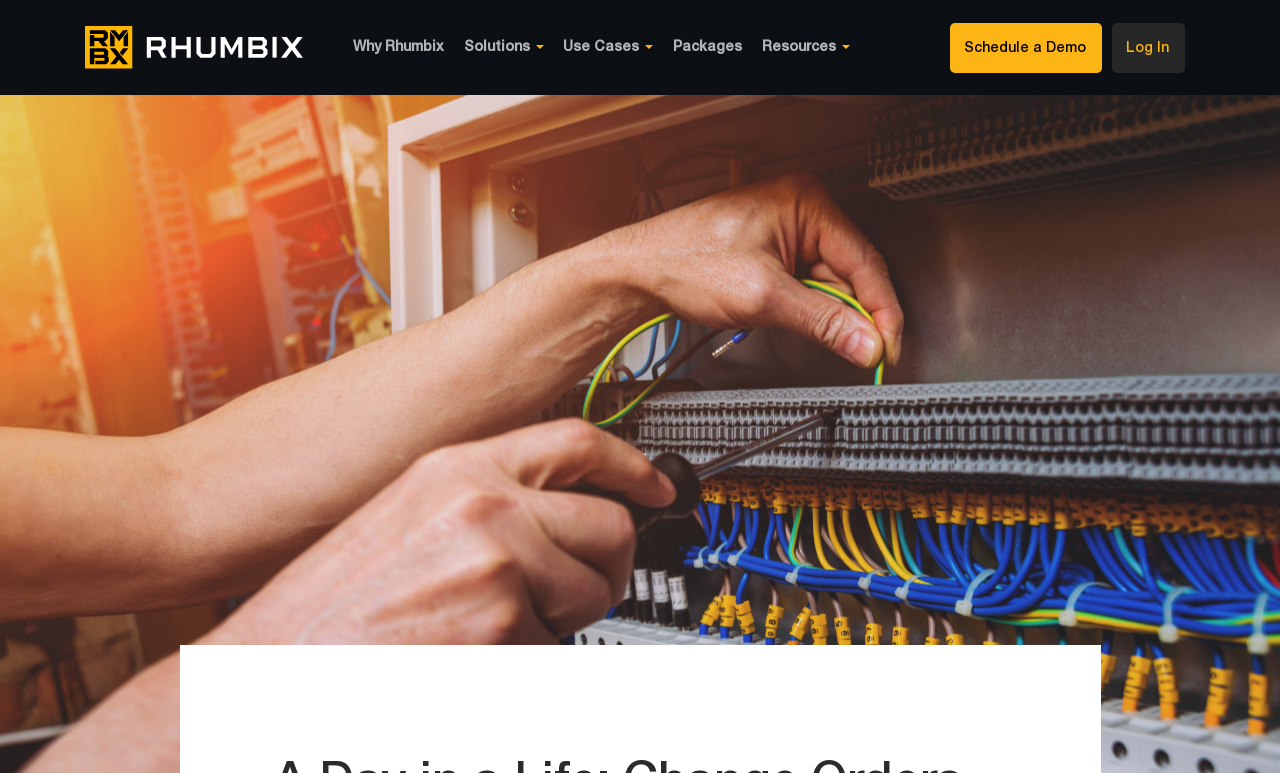Given the element description: "Schedule a Demo", predict the bounding box coordinates of the UI element it refers to, using four float numbers between 0 and 1, i.e., [left, top, right, bottom].

[0.742, 0.029, 0.869, 0.094]